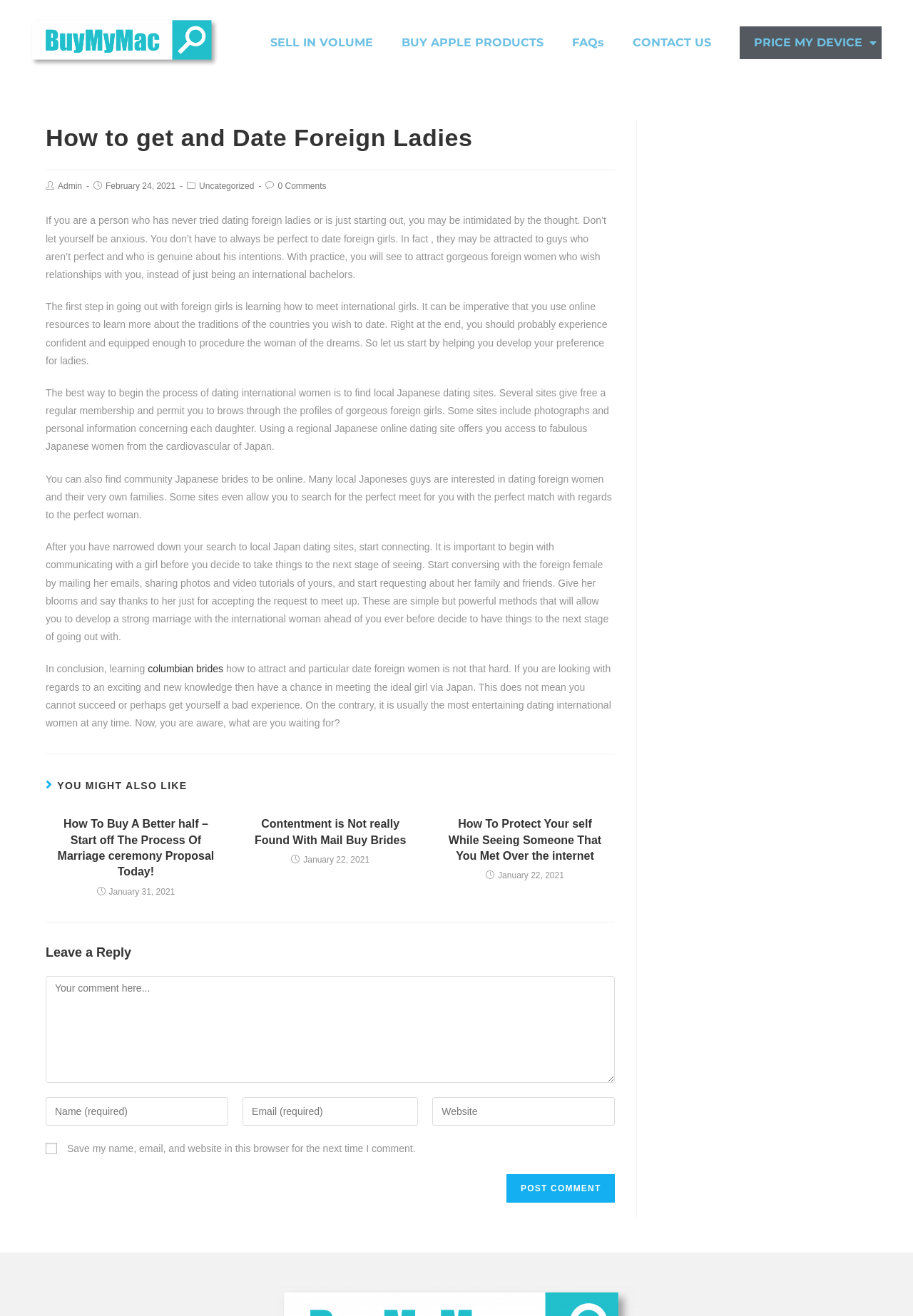Give a one-word or one-phrase response to the question: 
What is the date of the latest article?

February 24, 2021